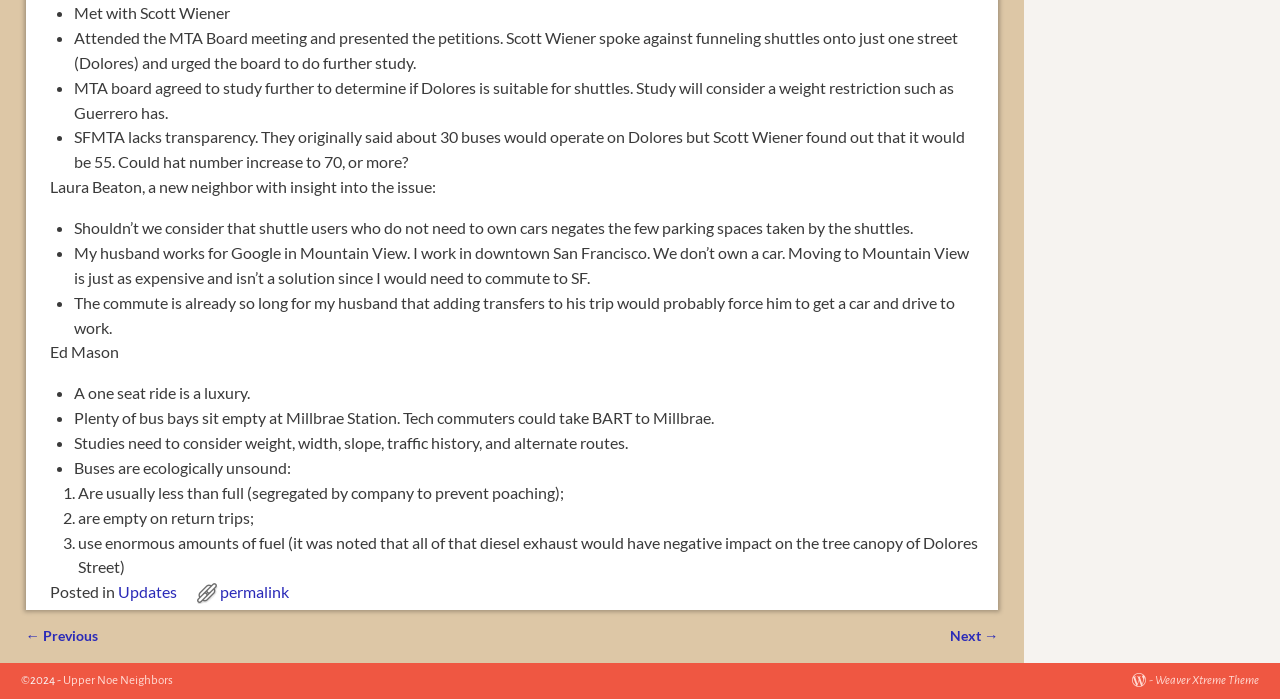What is the copyright year mentioned on the page?
Use the image to answer the question with a single word or phrase.

2024